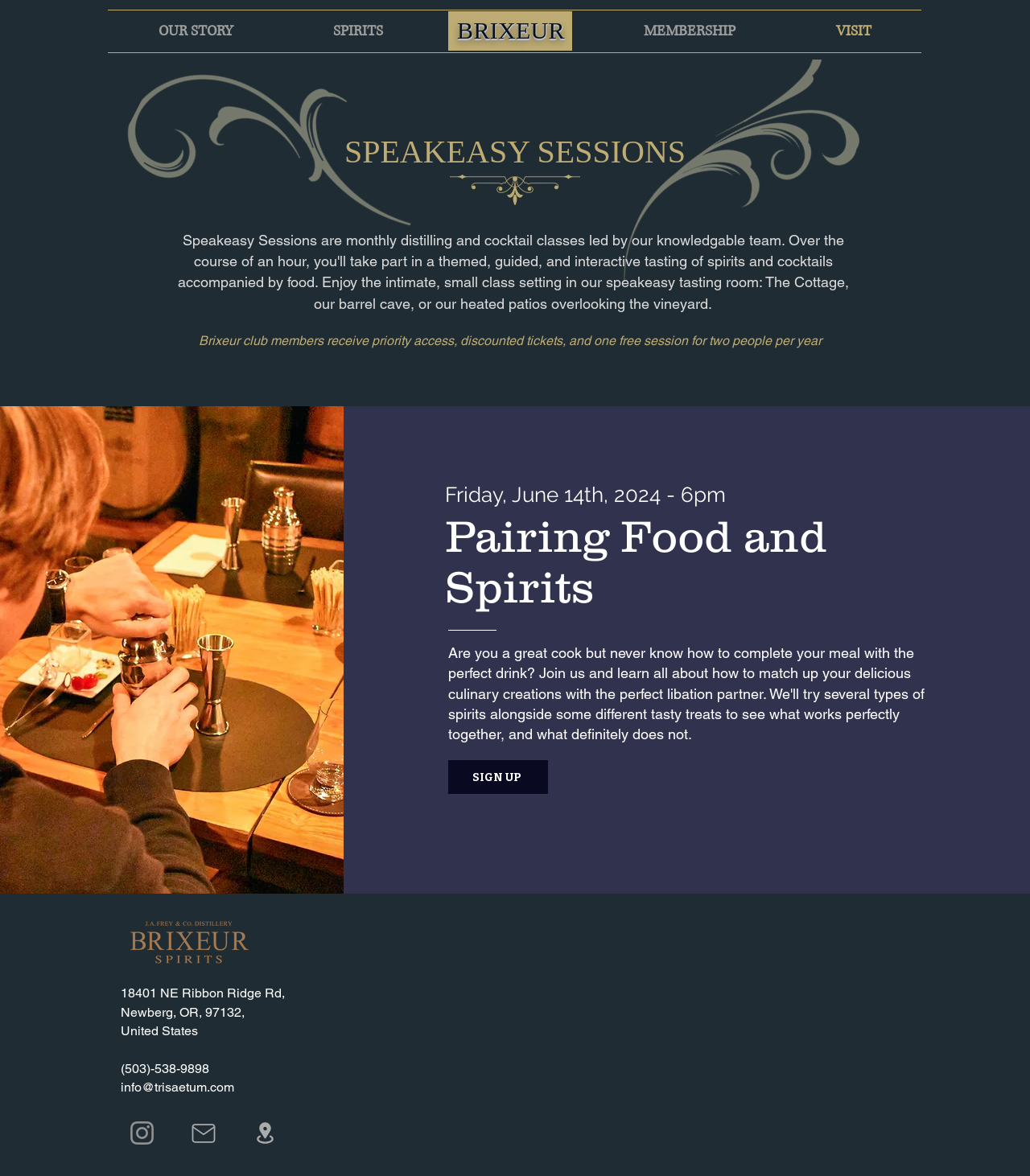Provide a one-word or short-phrase answer to the question:
What is the name of the club?

Brixeur